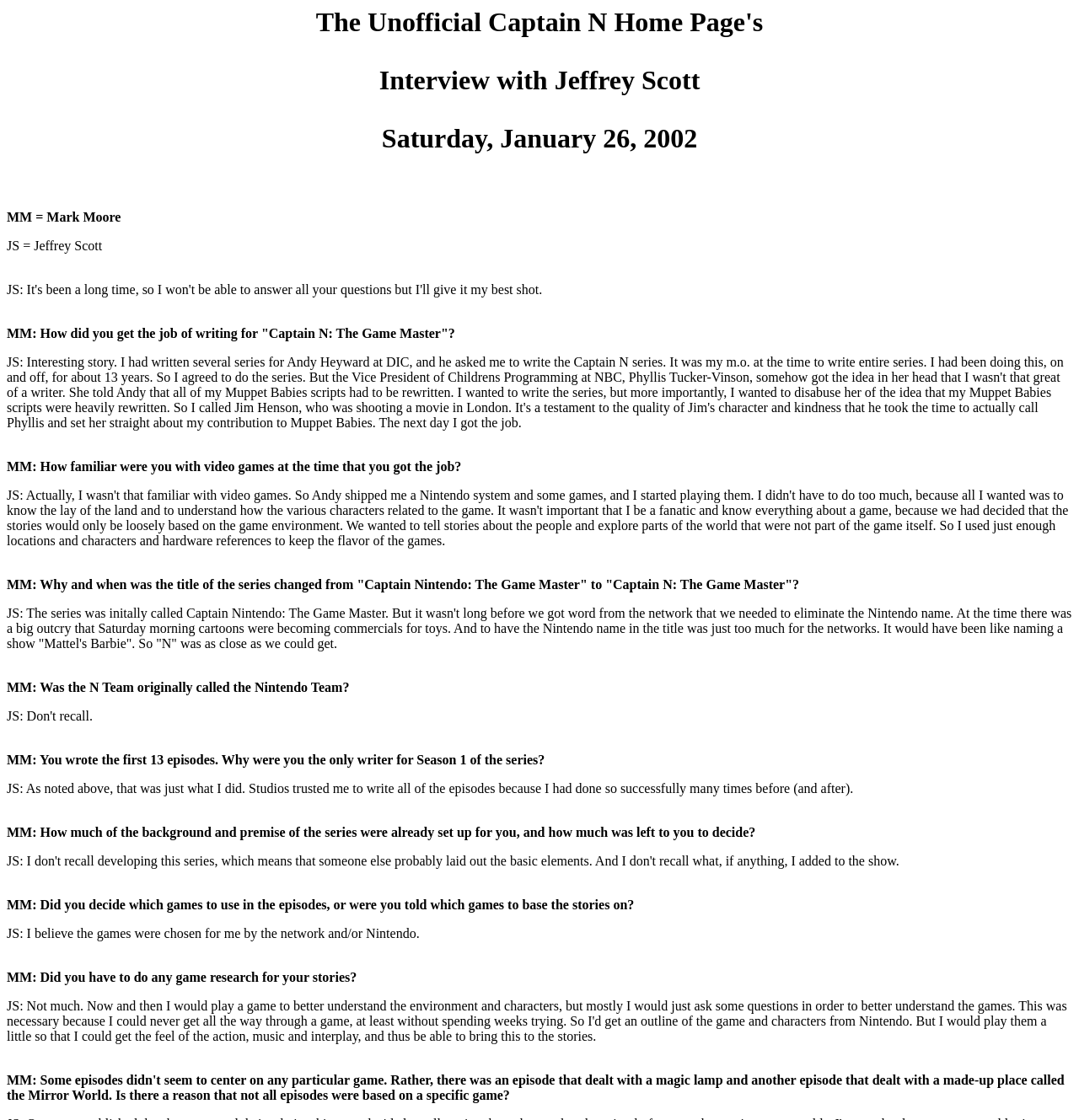Who is asking the questions?
Please give a well-detailed answer to the question.

Based on the notation 'MM = Mark Moore' and the format of the questions, I can conclude that Mark Moore is the one asking the questions in the interview.